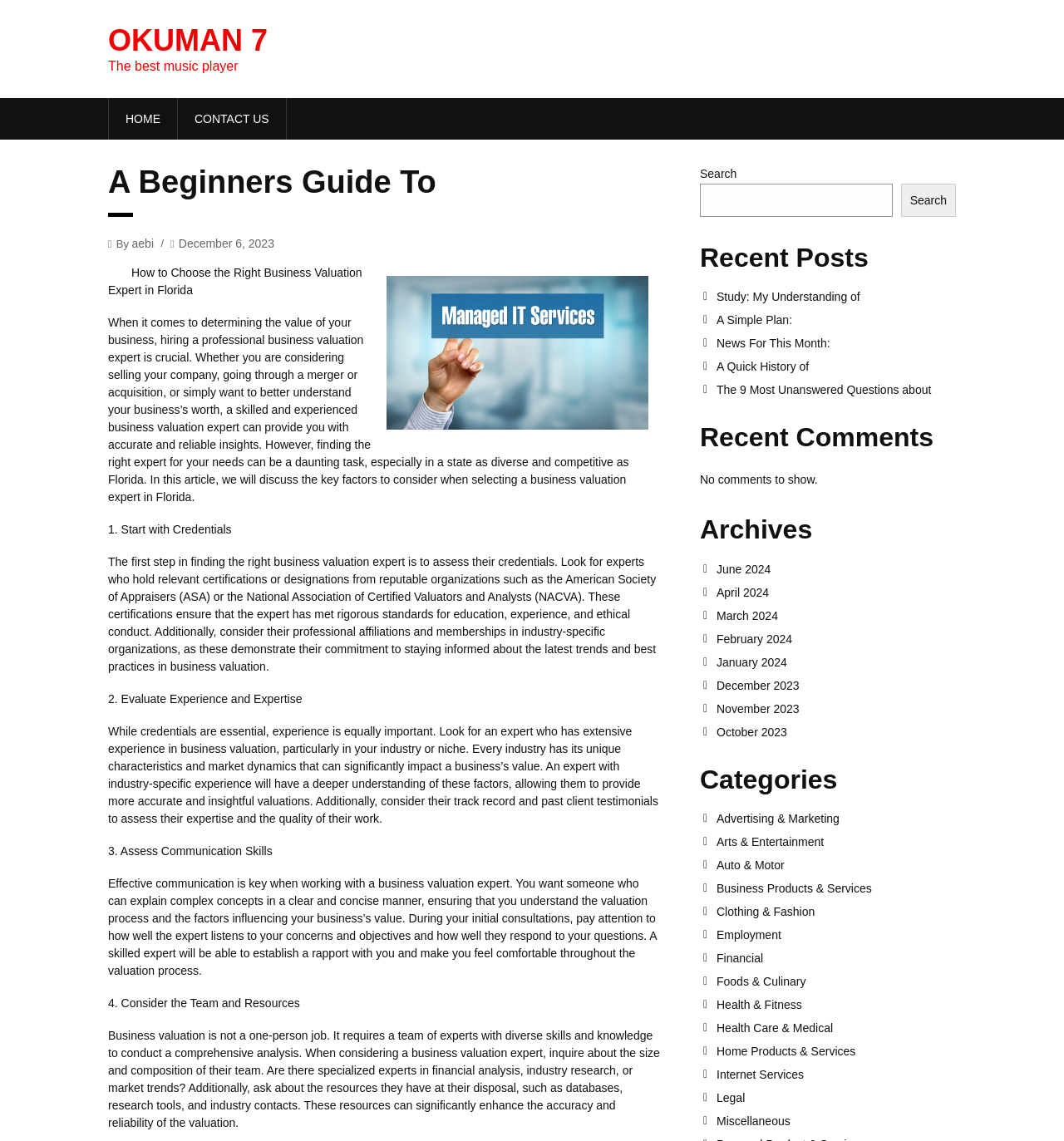For the element described, predict the bounding box coordinates as (top-left x, top-left y, bottom-right x, bottom-right y). All values should be between 0 and 1. Element description: Study: My Understanding of

[0.673, 0.254, 0.898, 0.266]